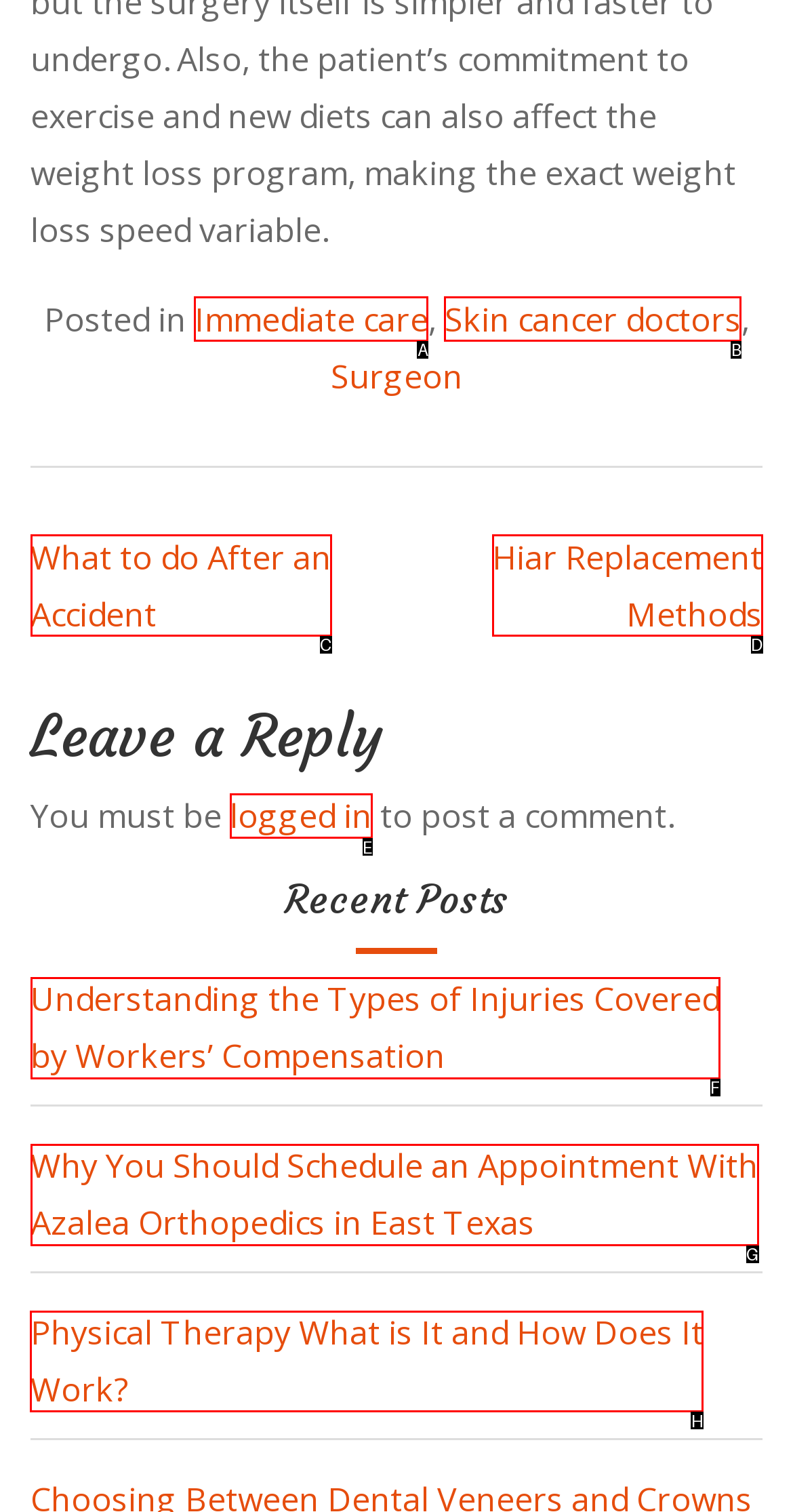Based on the choices marked in the screenshot, which letter represents the correct UI element to perform the task: Explore 'Physical Therapy What is It and How Does It Work?'?

H